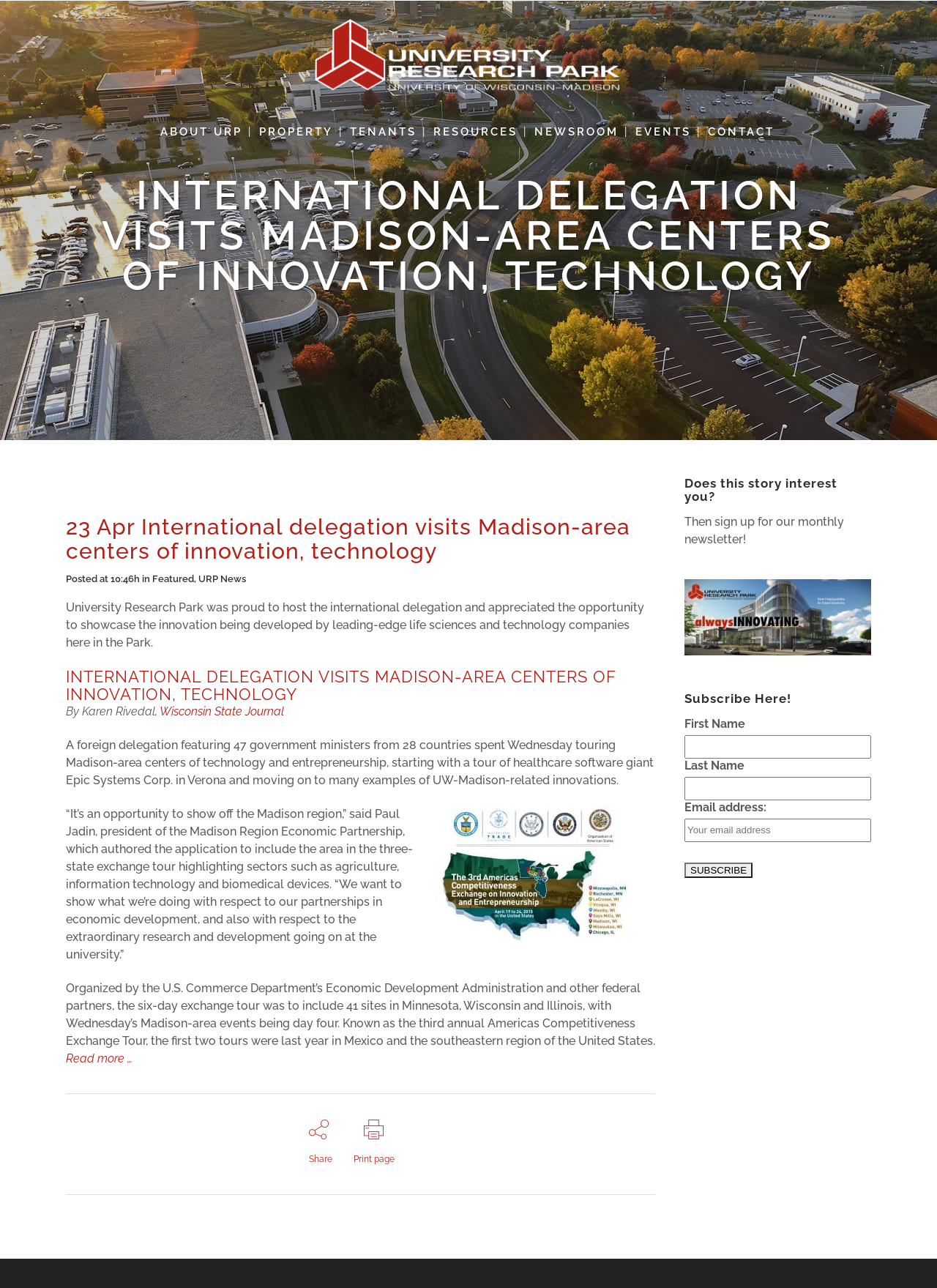Find the bounding box coordinates for the HTML element described as: "Classifications". The coordinates should consist of four float values between 0 and 1, i.e., [left, top, right, bottom].

None